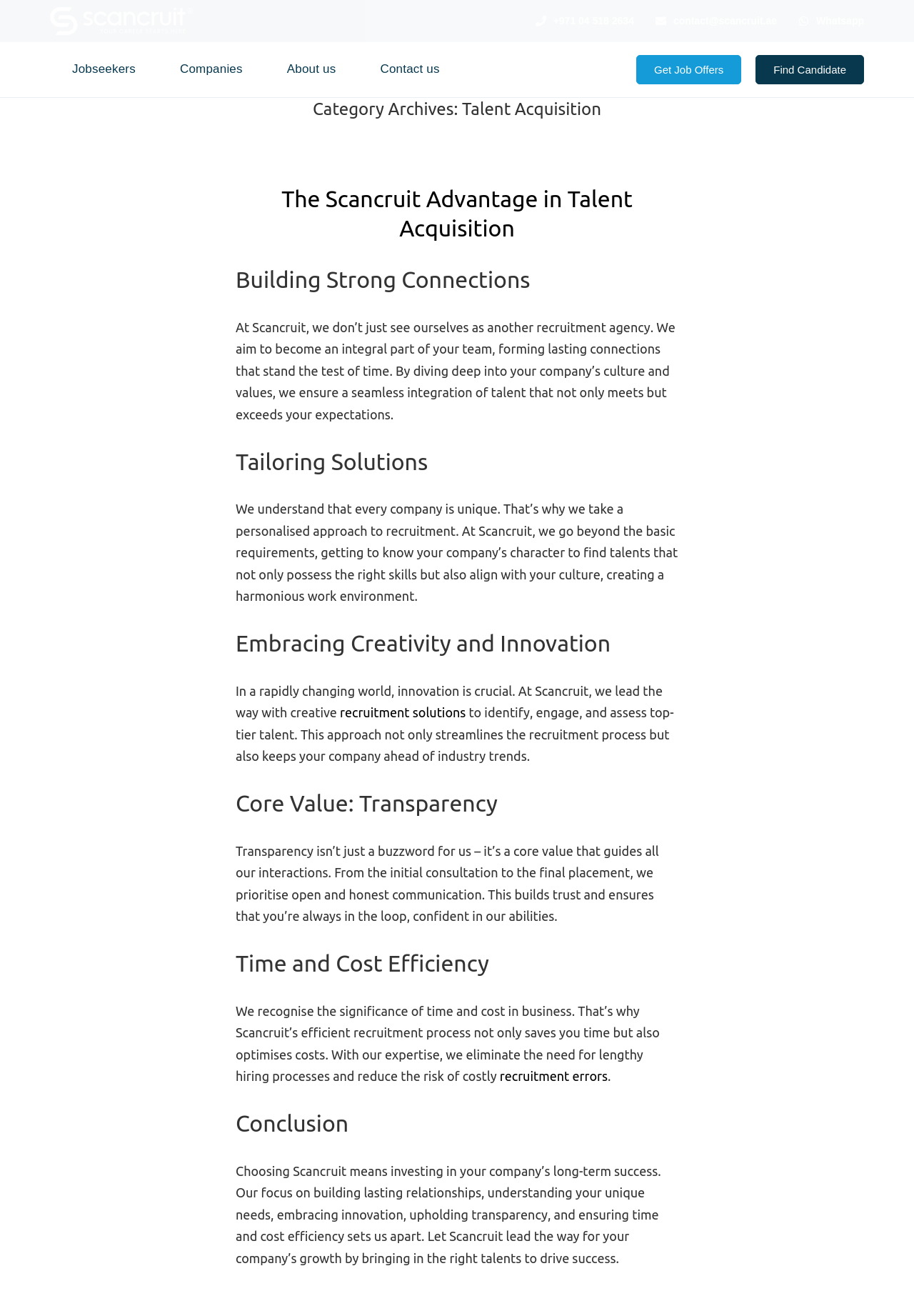Reply to the question with a single word or phrase:
What is the phone number of Scancruit?

+971 04 518 2634